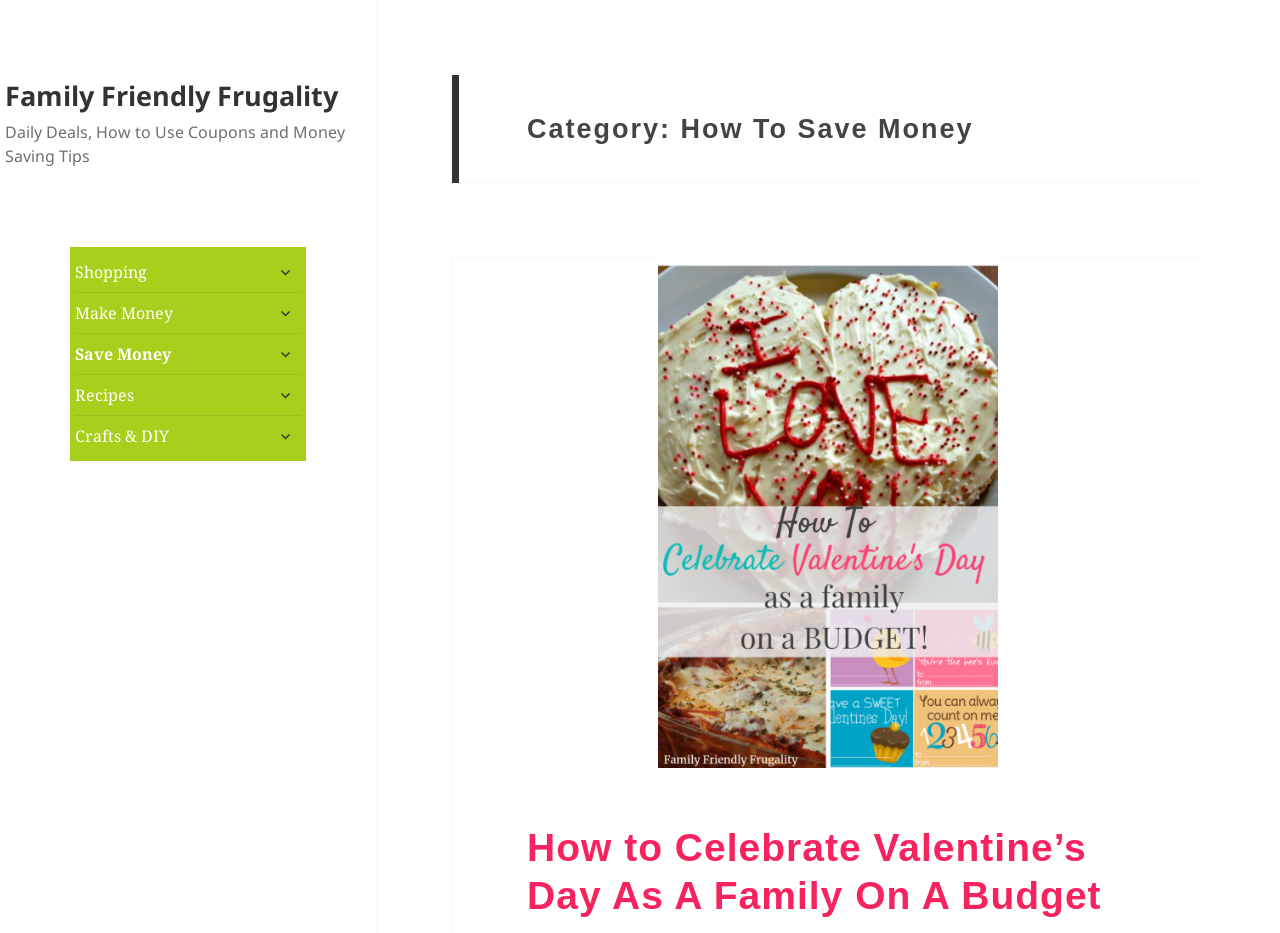Locate and extract the headline of this webpage.

Category: How To Save Money